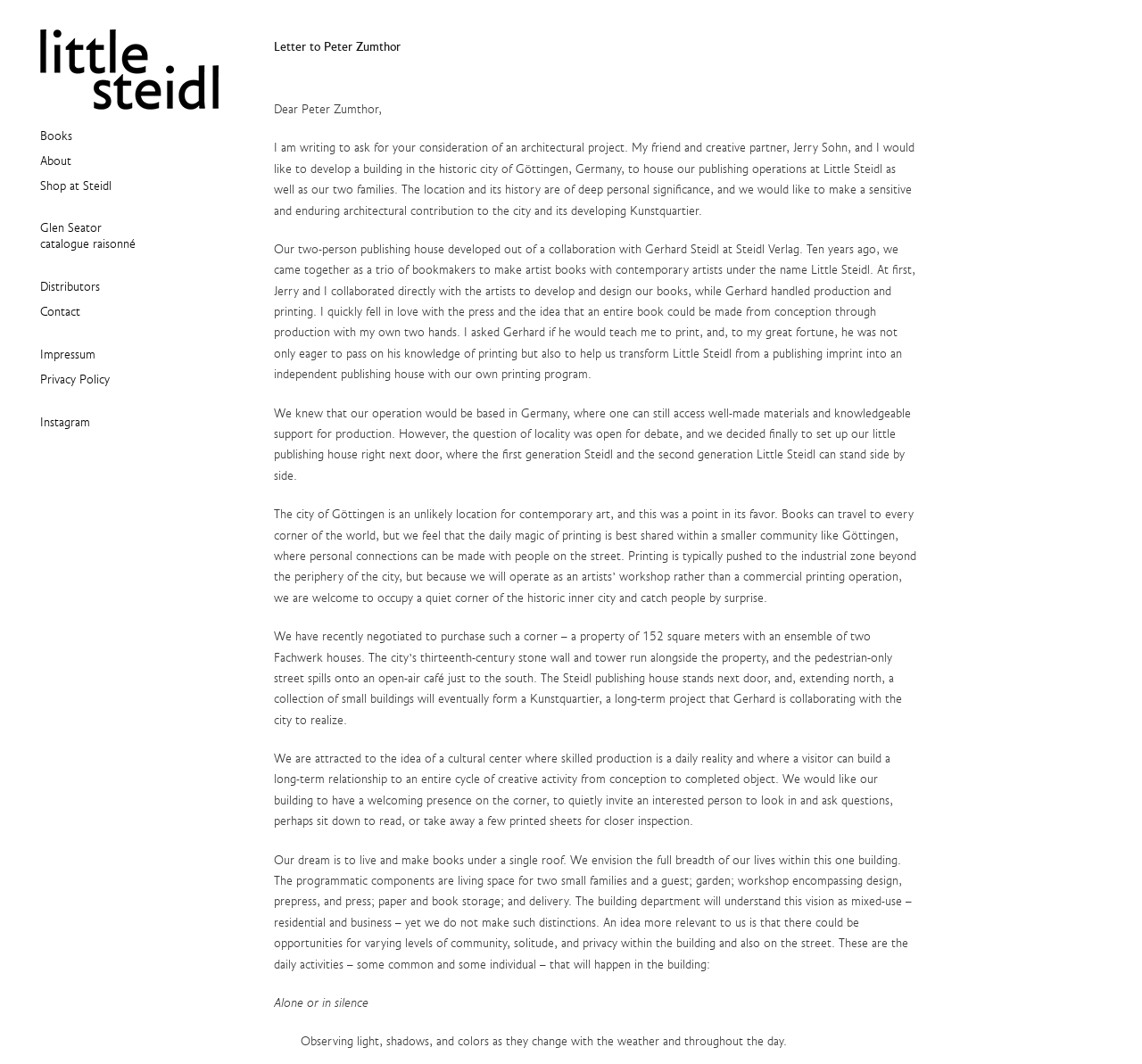Identify the bounding box coordinates for the element you need to click to achieve the following task: "Go to NEWS page". The coordinates must be four float values ranging from 0 to 1, formatted as [left, top, right, bottom].

None